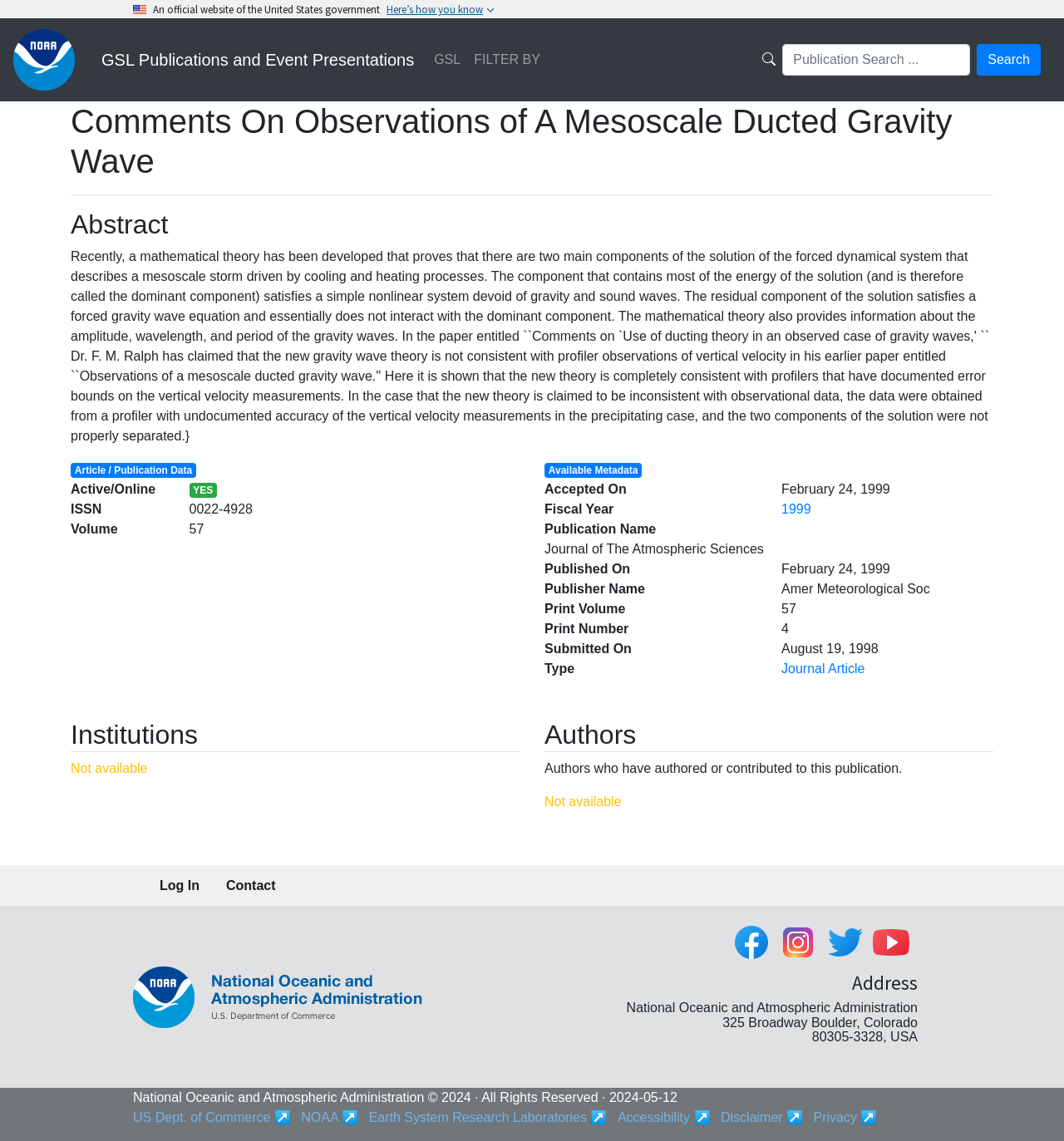Determine the bounding box coordinates of the element's region needed to click to follow the instruction: "Check the next post about Dynamic Climate Change Education Programs". Provide these coordinates as four float numbers between 0 and 1, formatted as [left, top, right, bottom].

None